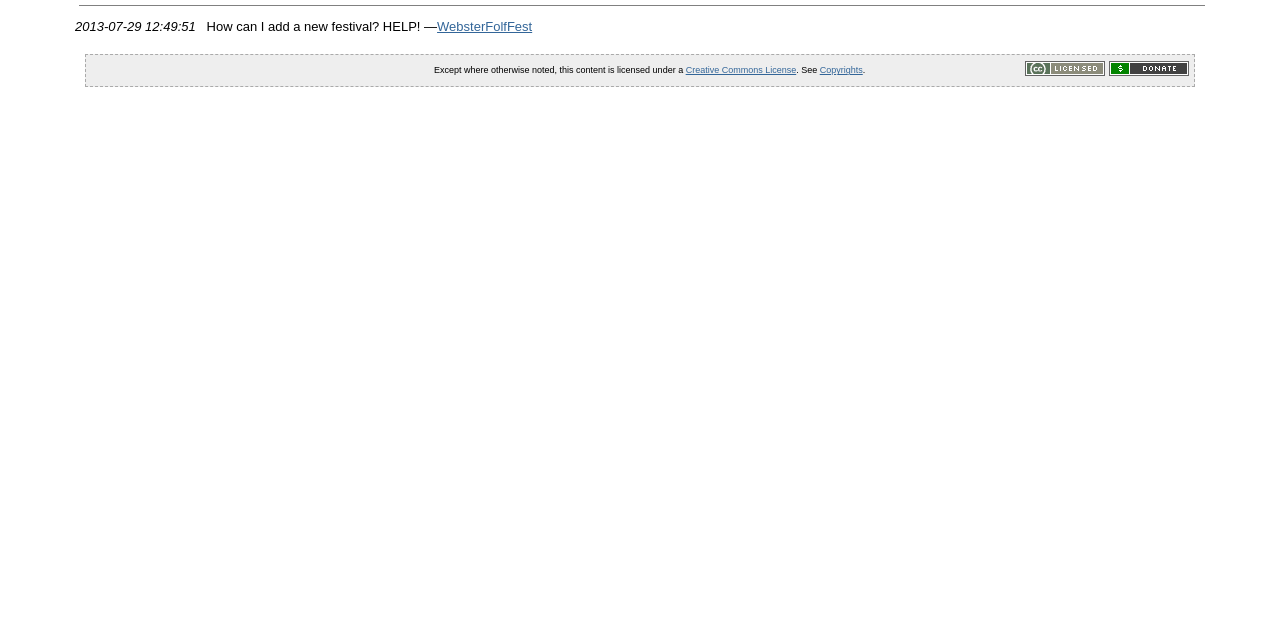Find the bounding box coordinates for the HTML element specified by: "alt="donate" name="rollover"".

[0.866, 0.101, 0.929, 0.124]